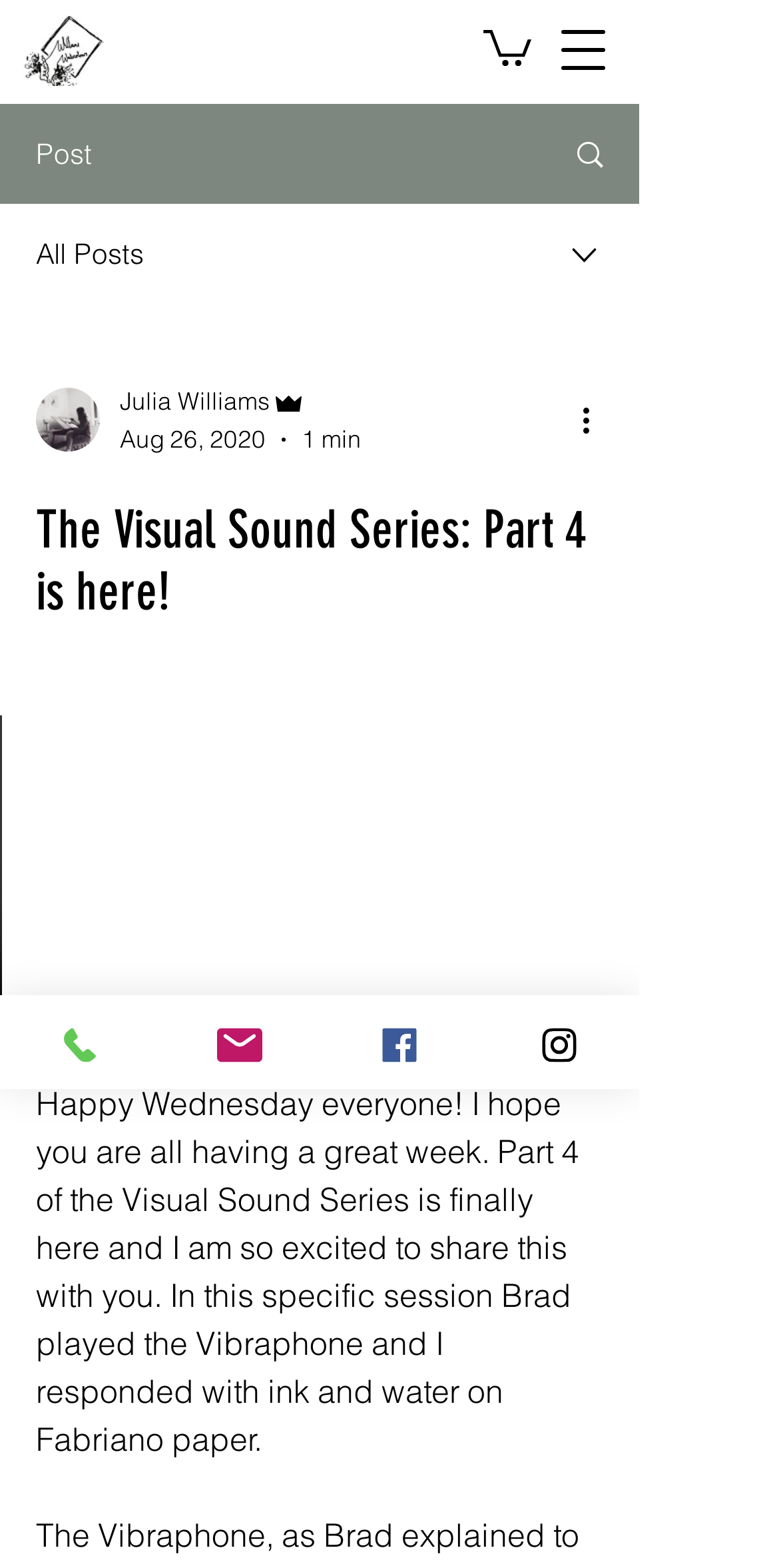Please identify the bounding box coordinates of the area that needs to be clicked to follow this instruction: "Select an option from the combobox".

[0.0, 0.13, 0.821, 0.194]